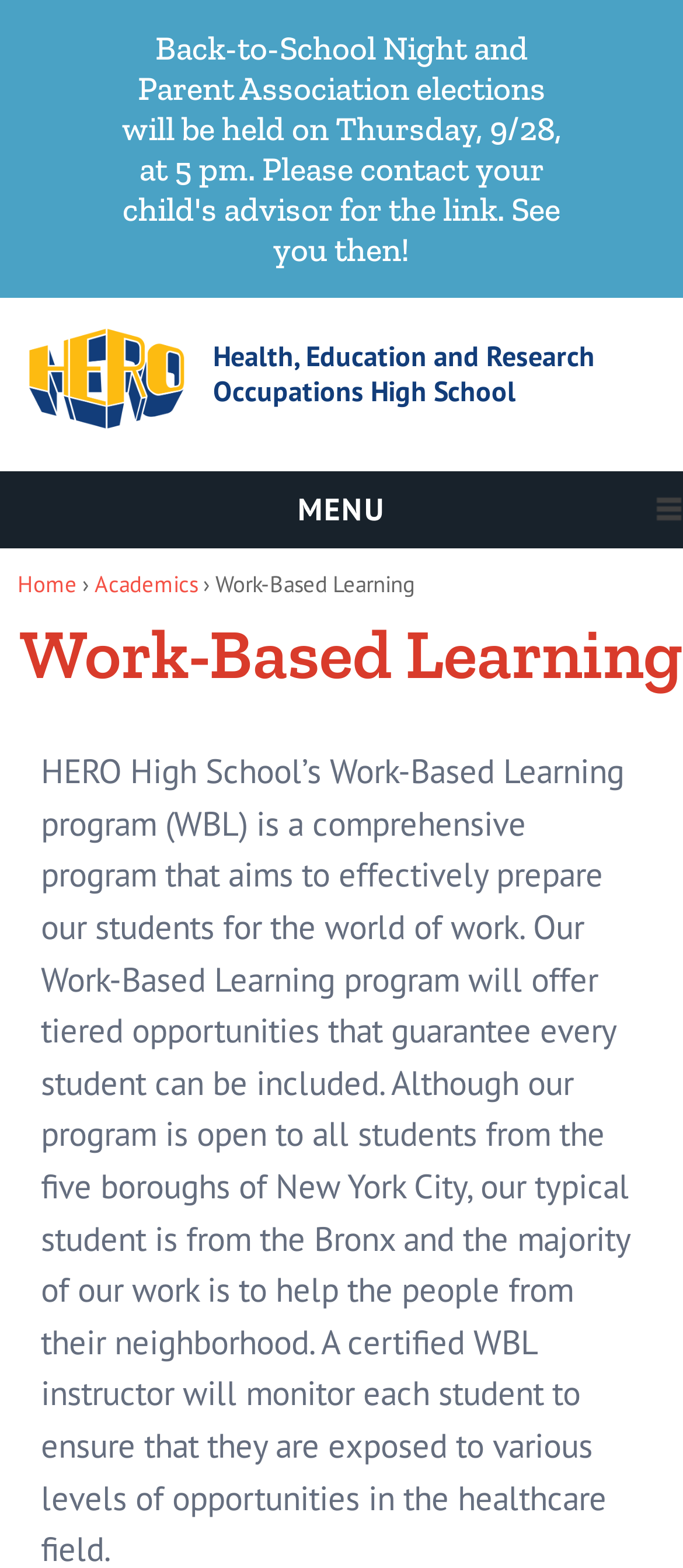How many navigation links are in the top menu?
From the screenshot, supply a one-word or short-phrase answer.

2